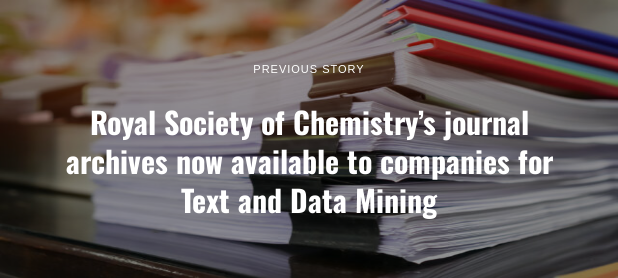Explain in detail what you see in the image.

The image showcases a stack of colorful documents, highlighting the themes of research and data accessibility. Prominently displayed in bold text is the announcement that the Royal Society of Chemistry’s journal archives are now available for companies to utilize for Text and Data Mining. Above this statement, a header reads "PREVIOUS STORY," indicating that this article is part of a series of updates. The background features a blurred setting with varying colors, likely representing a scholarly or office environment, enhancing the relevance of the topic. This visual signifies a significant move towards open access in scientific research, fostering innovation and collaboration in data analysis within the corporate sector.